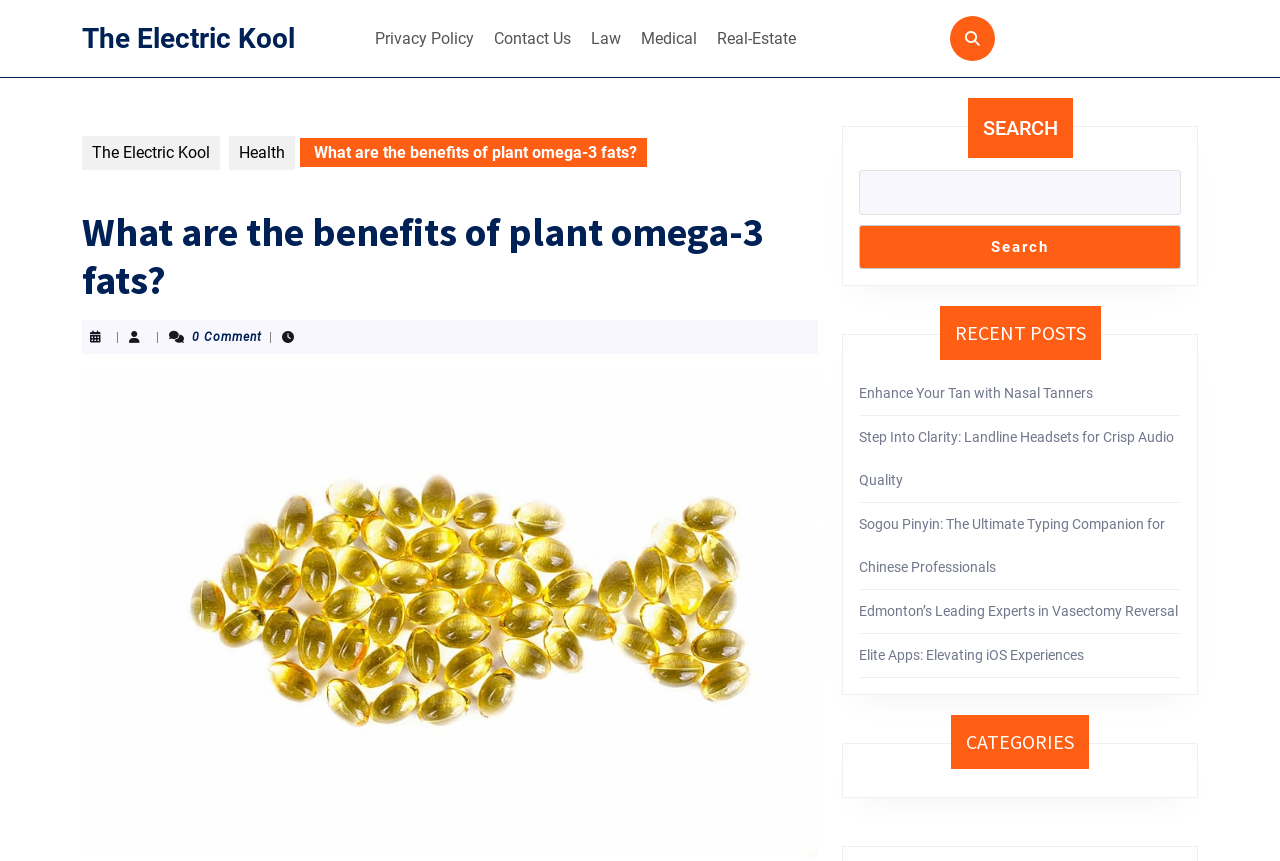Locate the bounding box coordinates of the element that should be clicked to fulfill the instruction: "Check the 'RECENT POSTS'".

[0.734, 0.355, 0.86, 0.418]